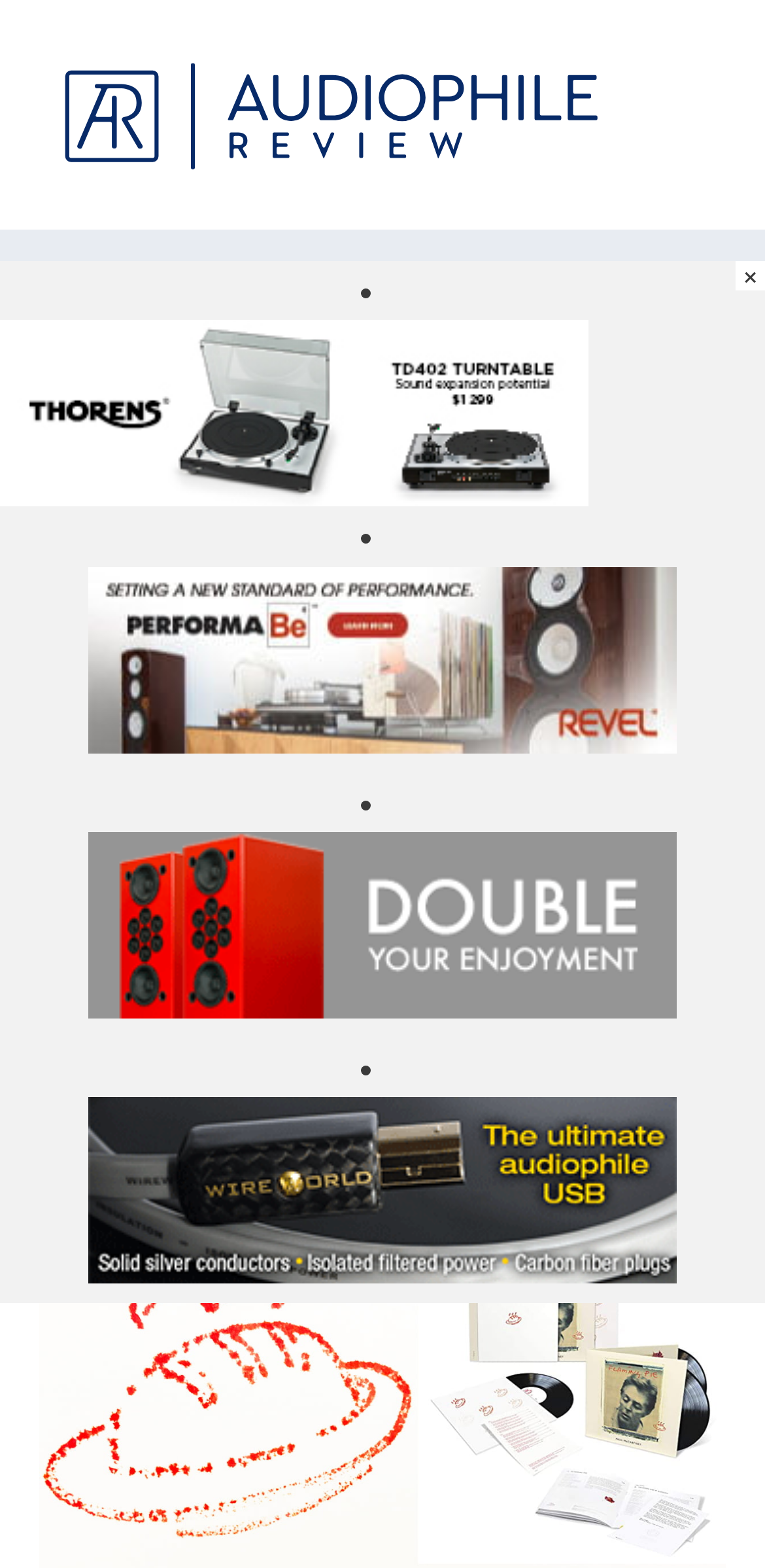What is the author of the article?
Look at the image and construct a detailed response to the question.

I found the author's name by looking at the 'WRITTEN BY' section, which is followed by a link with the text 'MARK SMOTROFF'.